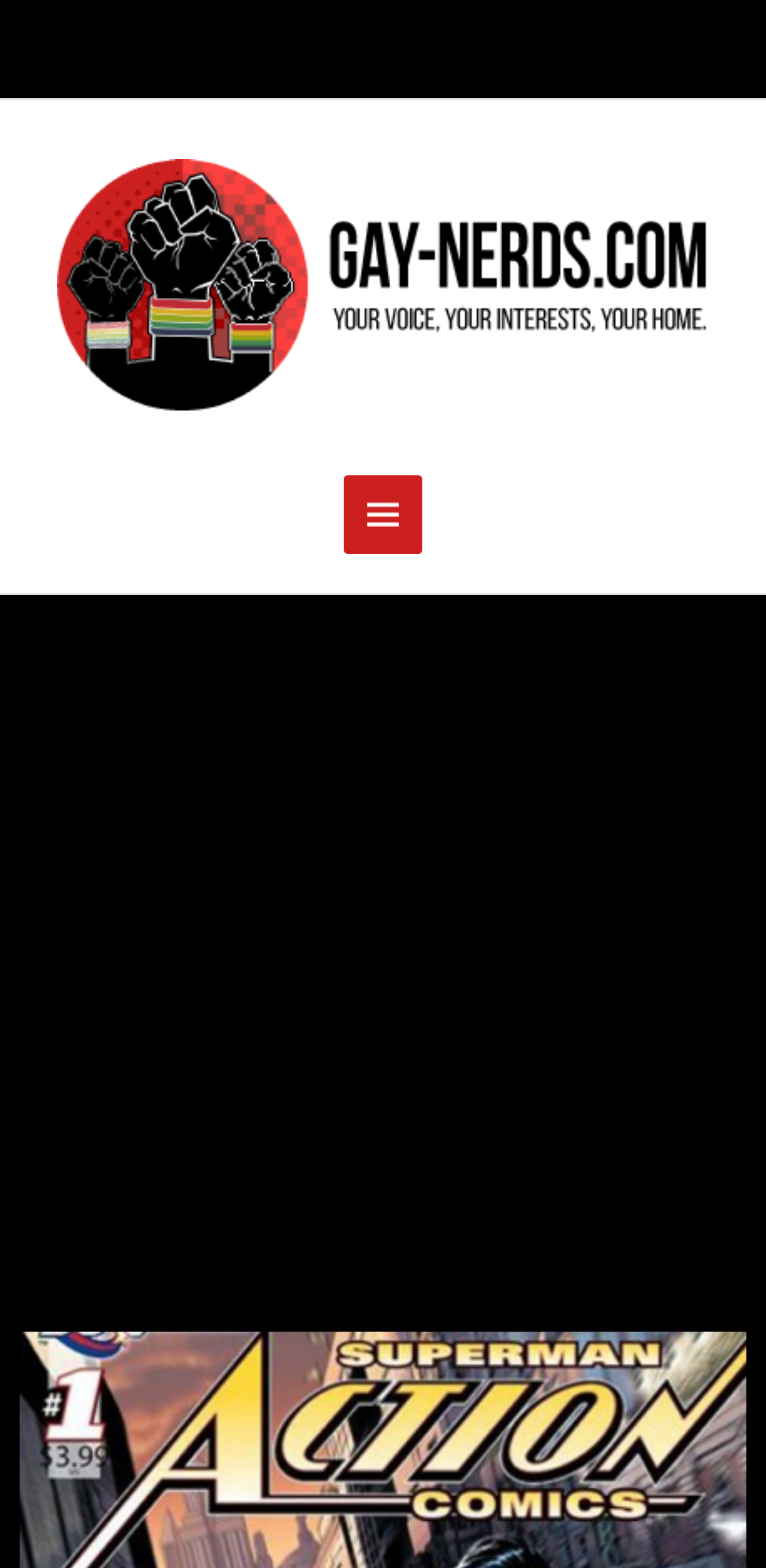Use a single word or phrase to answer the following:
What is the layout of the webpage?

Header and content